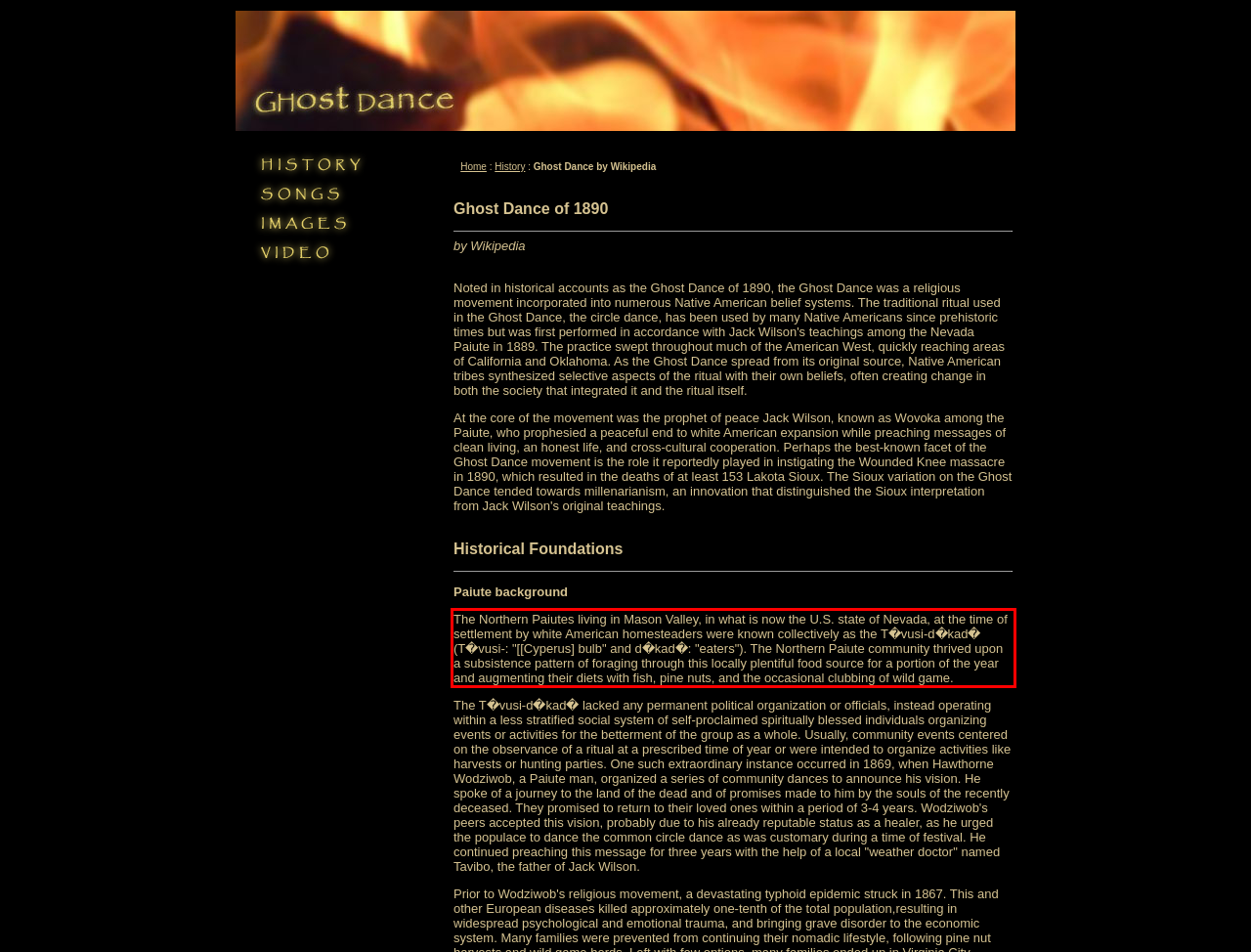Analyze the screenshot of the webpage that features a red bounding box and recognize the text content enclosed within this red bounding box.

The Northern Paiutes living in Mason Valley, in what is now the U.S. state of Nevada, at the time of settlement by white American homesteaders were known collectively as the T�vusi-d�kad� (T�vusi-: "[[Cyperus] bulb" and d�kad�: "eaters"). The Northern Paiute community thrived upon a subsistence pattern of foraging through this locally plentiful food source for a portion of the year and augmenting their diets with fish, pine nuts, and the occasional clubbing of wild game.